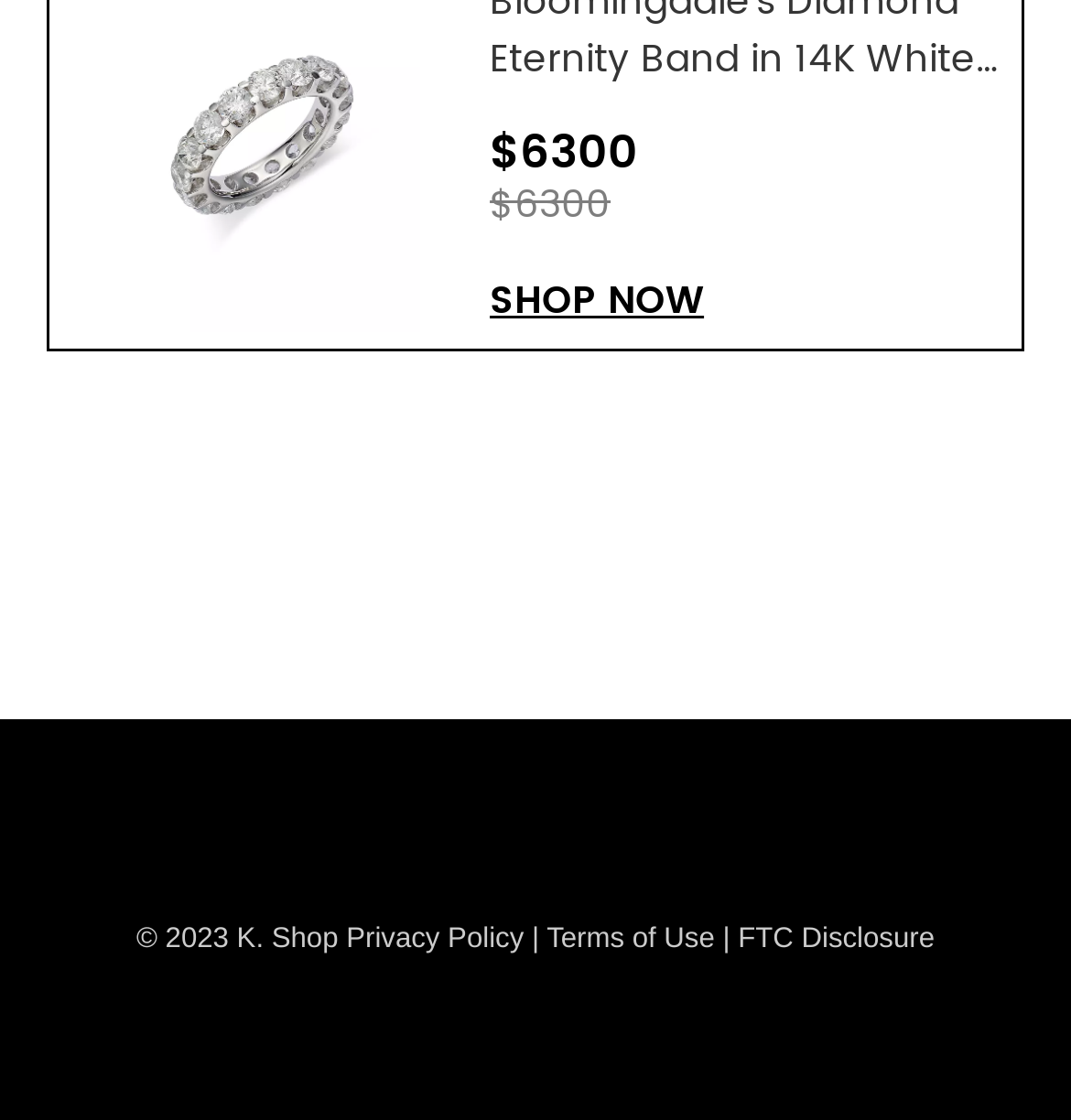Bounding box coordinates should be provided in the format (top-left x, top-left y, bottom-right x, bottom-right y) with all values between 0 and 1. Identify the bounding box for this UI element: Privacy Policy

[0.323, 0.825, 0.489, 0.852]